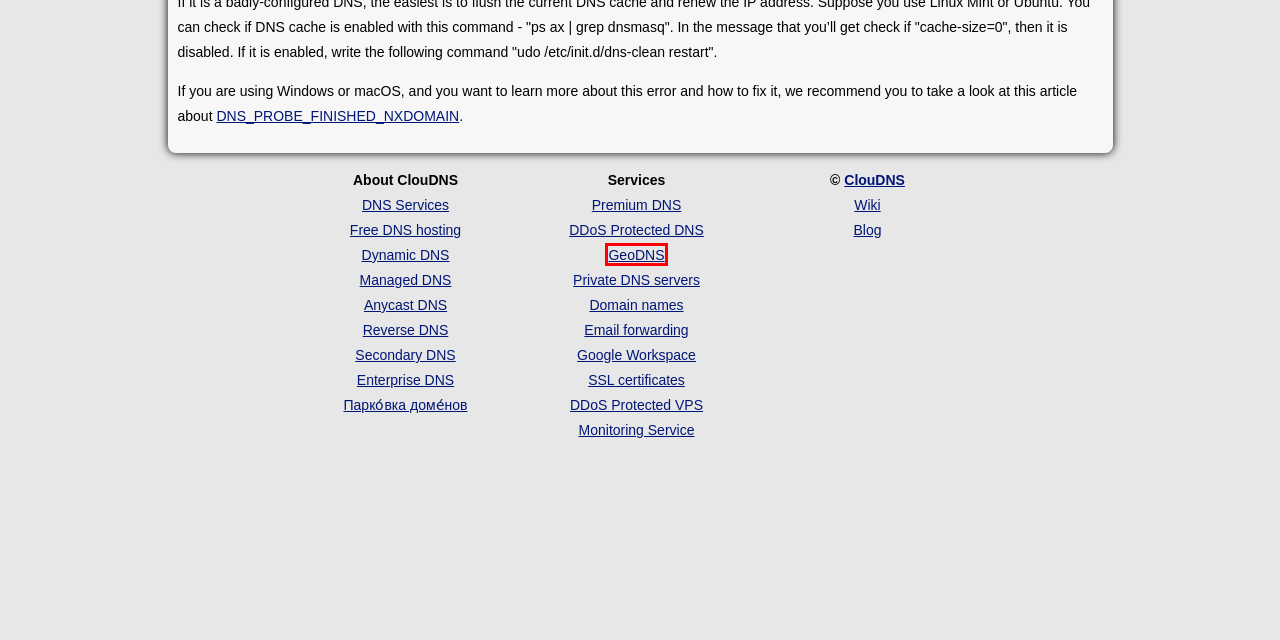Observe the provided screenshot of a webpage with a red bounding box around a specific UI element. Choose the webpage description that best fits the new webpage after you click on the highlighted element. These are your options:
A. DNS services | ClouDNS
B. Anycast DNS. Test for Free | ClouDNS
C. Google Workspace (G Suite) from ClouDNS
D. GeoDNS and Geolocation Load Balancing Service. Test for Free | ClouDNS
E. Free Domain Parking | ClouDNS
F. Secondary DNS Services. Test for Free | ClouDNS
G. Wiki | ClouDNS
H. Premium DNS hosting plans. Test for Free | ClouDNS

D